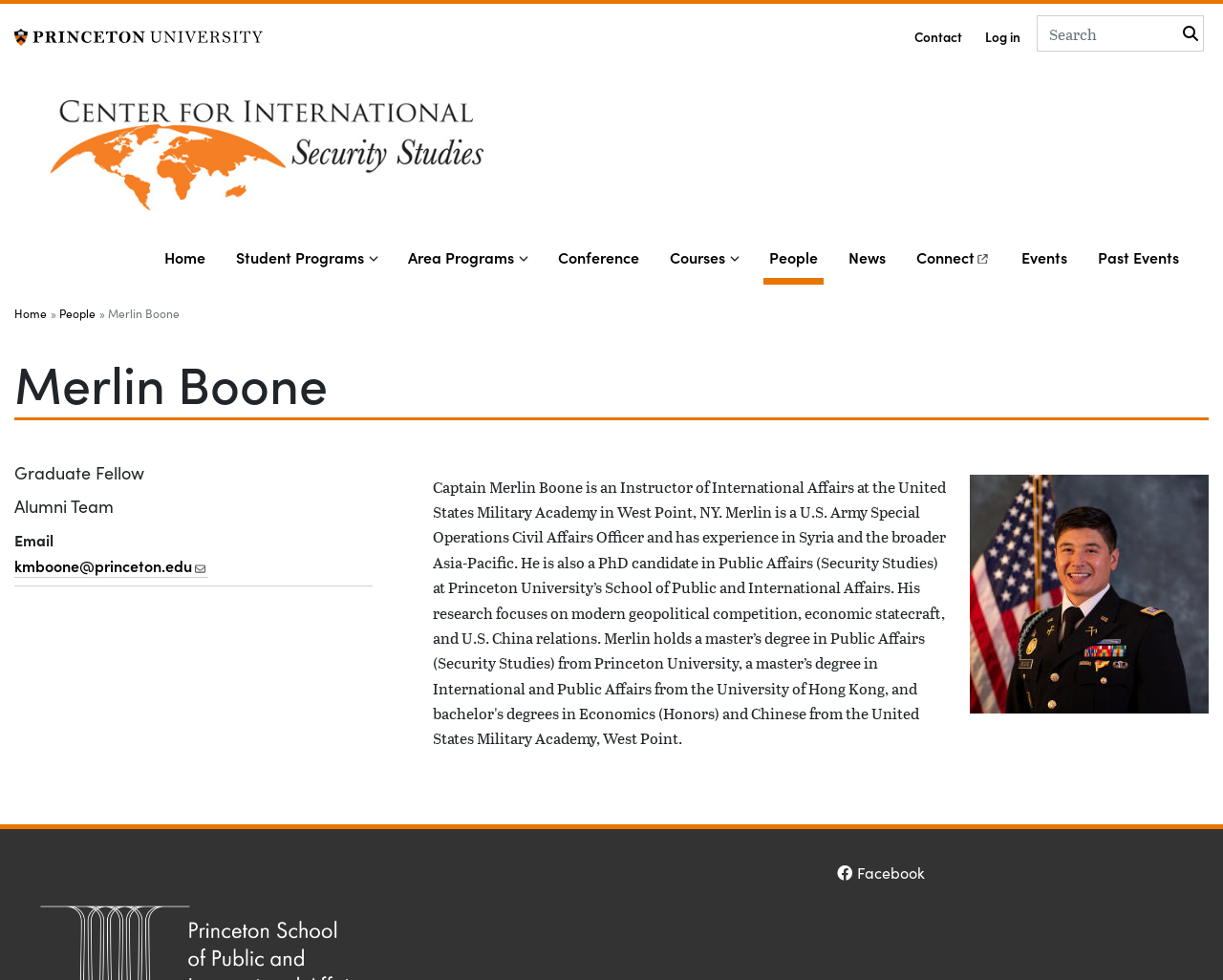Determine the bounding box coordinates of the clickable element to complete this instruction: "Check the Facebook link". Provide the coordinates in the format of four float numbers between 0 and 1, [left, top, right, bottom].

[0.683, 0.879, 0.756, 0.9]